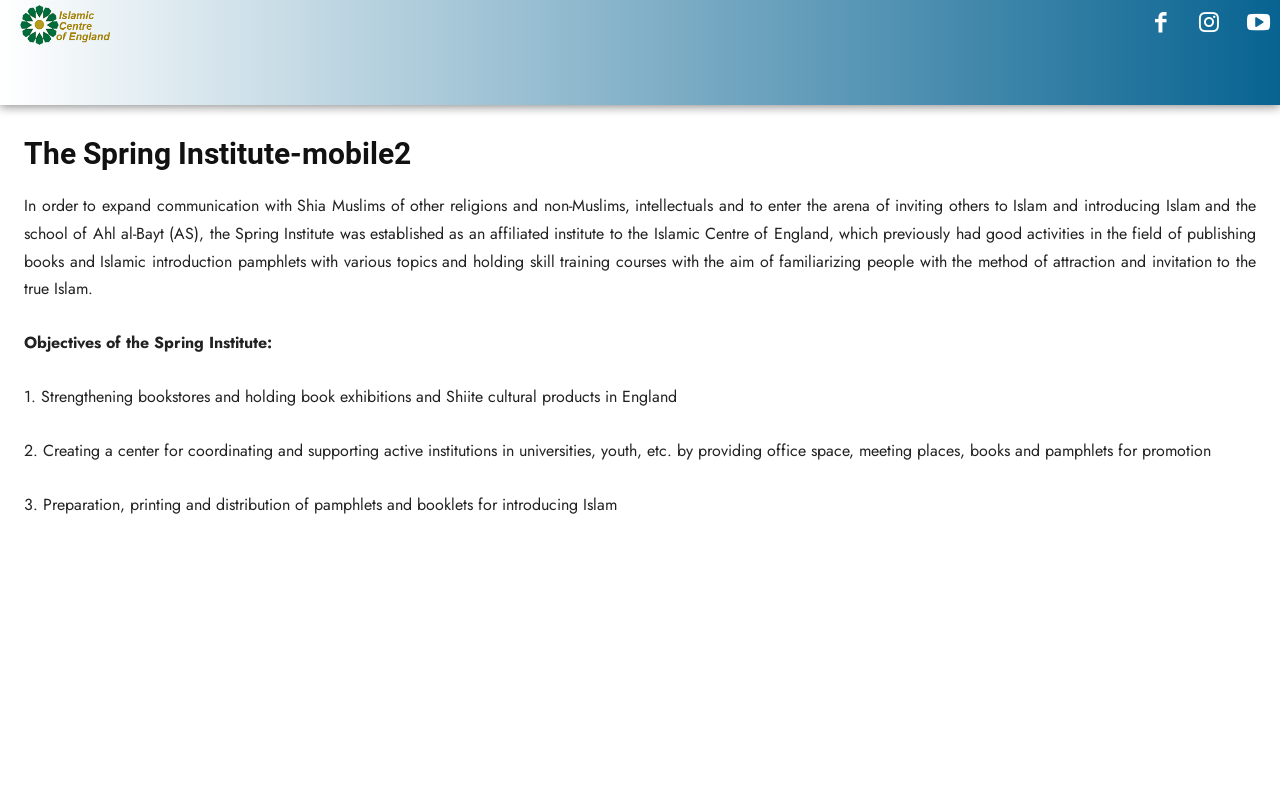Analyze and describe the webpage in a detailed narrative.

The webpage is about the Spring Institute, an affiliated institute of the Islamic Centre of England. At the top left corner, there is a logo of the institute, which is also a link. Below the logo, the title "The Spring Institute-mobile2" is displayed prominently. 

On the top right corner, there are three social media links, represented by icons. 

The main content of the webpage is a paragraph of text that explains the purpose of the Spring Institute, which is to expand communication with Shia Muslims of other religions and non-Muslims, intellectuals, and to invite others to Islam. 

Below this paragraph, there is a section titled "Objectives of the Spring Institute", which lists three objectives. The first objective is to strengthen bookstores and hold book exhibitions and Shiite cultural products in England. The second objective is to create a center for coordinating and supporting active institutions in universities, youth, etc. by providing office space, meeting places, books, and pamphlets for promotion. The third objective is to prepare, print, and distribute pamphlets and booklets for introducing Islam.